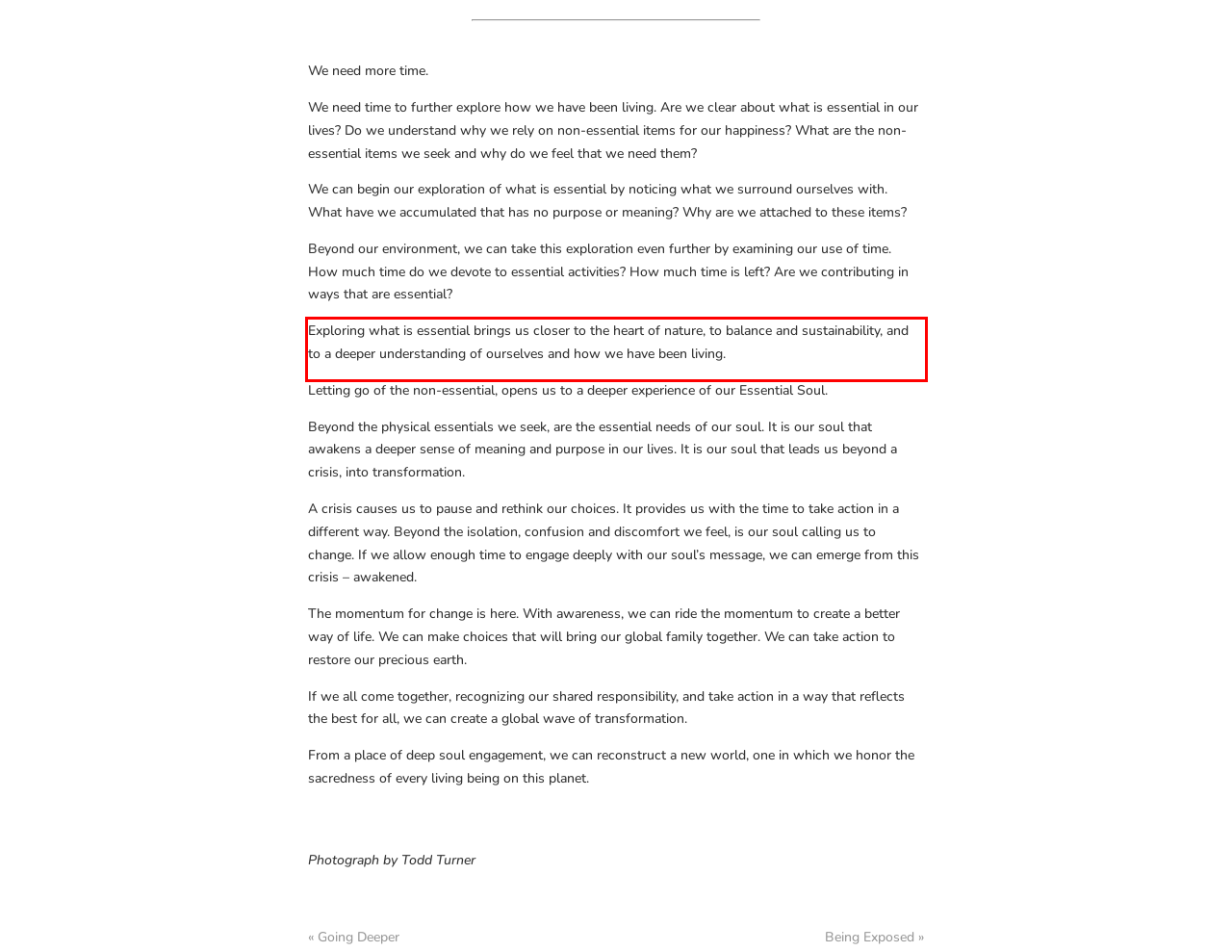Please examine the screenshot of the webpage and read the text present within the red rectangle bounding box.

Exploring what is essential brings us closer to the heart of nature, to balance and sustainability, and to a deeper understanding of ourselves and how we have been living.